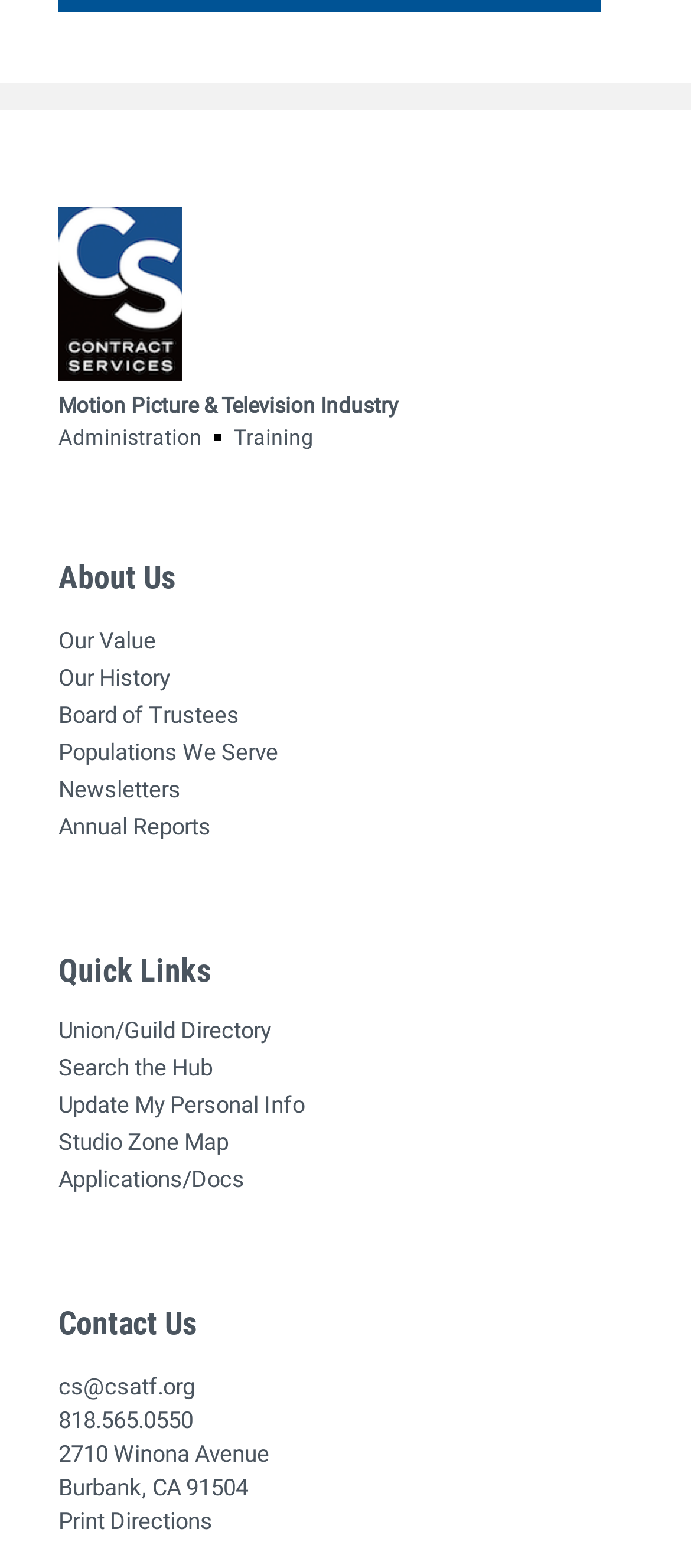Could you find the bounding box coordinates of the clickable area to complete this instruction: "Search the Hub"?

[0.085, 0.67, 0.308, 0.694]